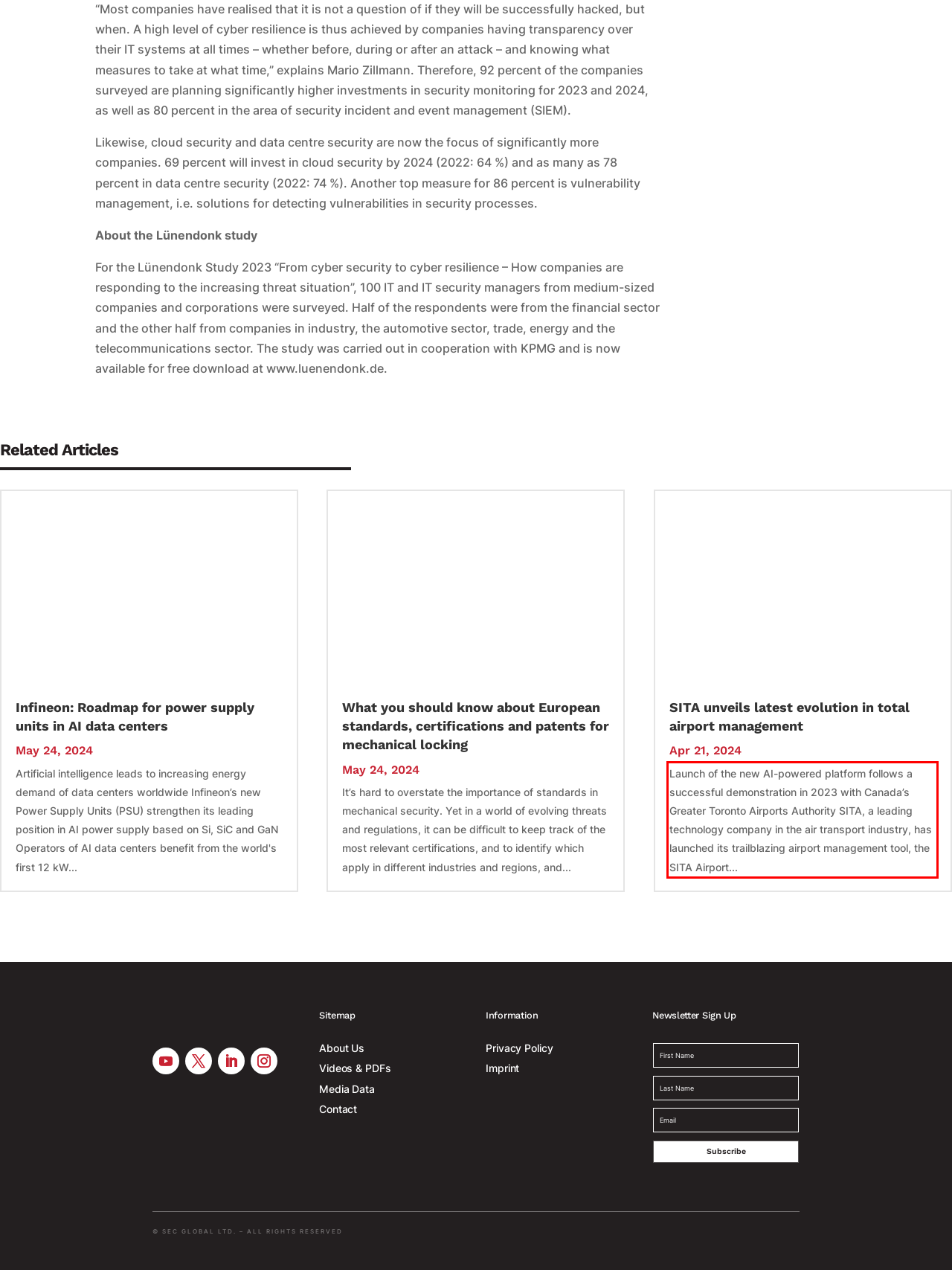In the given screenshot, locate the red bounding box and extract the text content from within it.

Launch of the new AI-powered platform follows a successful demonstration in 2023 with Canada’s Greater Toronto Airports Authority SITA, a leading technology company in the air transport industry, has launched its trailblazing airport management tool, the SITA Airport...